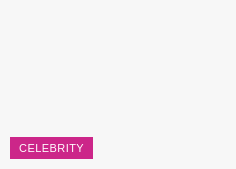Generate an elaborate caption for the given image.

The image features a vibrant pink button labeled "CELEBRITY," set against a clean white background. This design choice draws attention to the button, suggesting it is a clickable element related to celebrity content. The context surrounding the button involves discussions about recent celebrity news, such as Ashton Kutcher and Mila Kunis's engagement, emphasizing their journey as a couple and milestones in their lives. The button likely serves as a gateway to more related articles or updates about celebrities, catering to fans eager for the latest entertainment news.